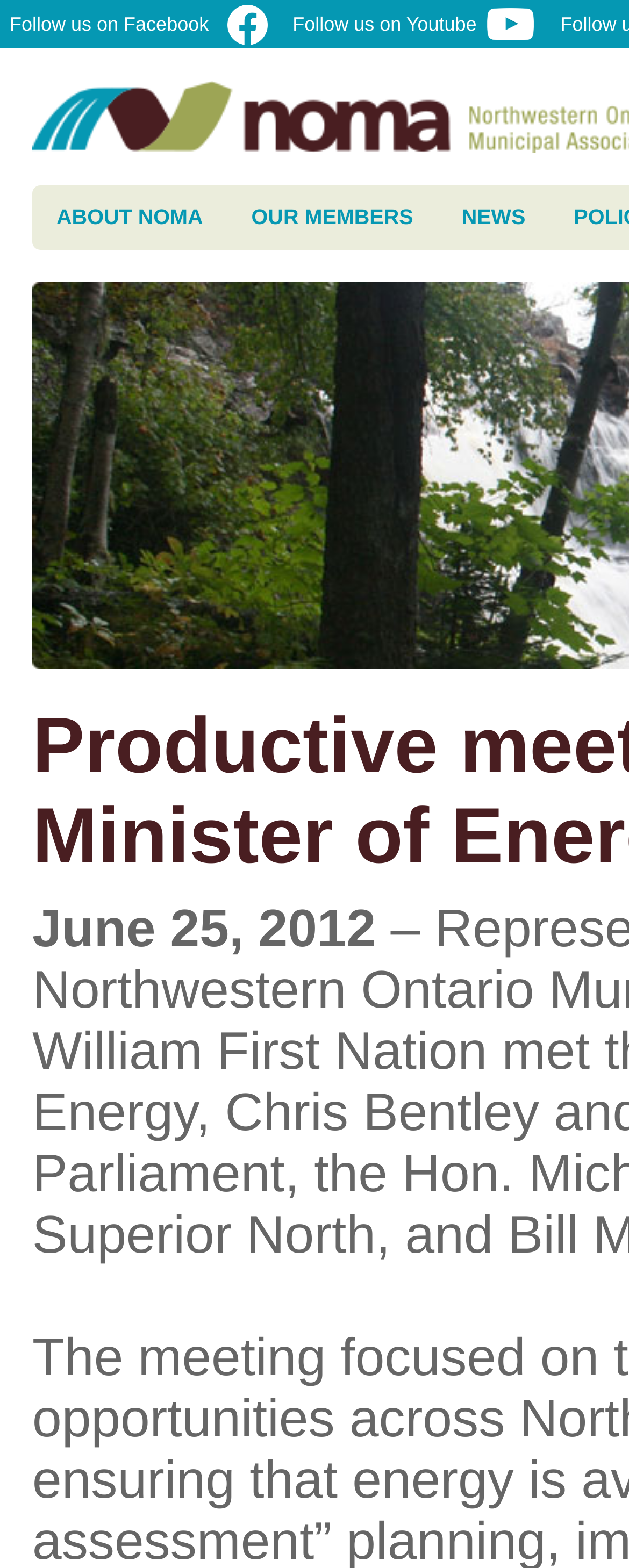Refer to the image and answer the question with as much detail as possible: How many main navigation links are present on the webpage?

I counted the number of main navigation links on the webpage by looking at the link elements with OCR text 'ABOUT NOMA', 'OUR MEMBERS', and 'NEWS'. These links are likely to be main navigation links since they are positioned horizontally and have similar bounding box coordinates. Therefore, there are 3 main navigation links on the webpage.